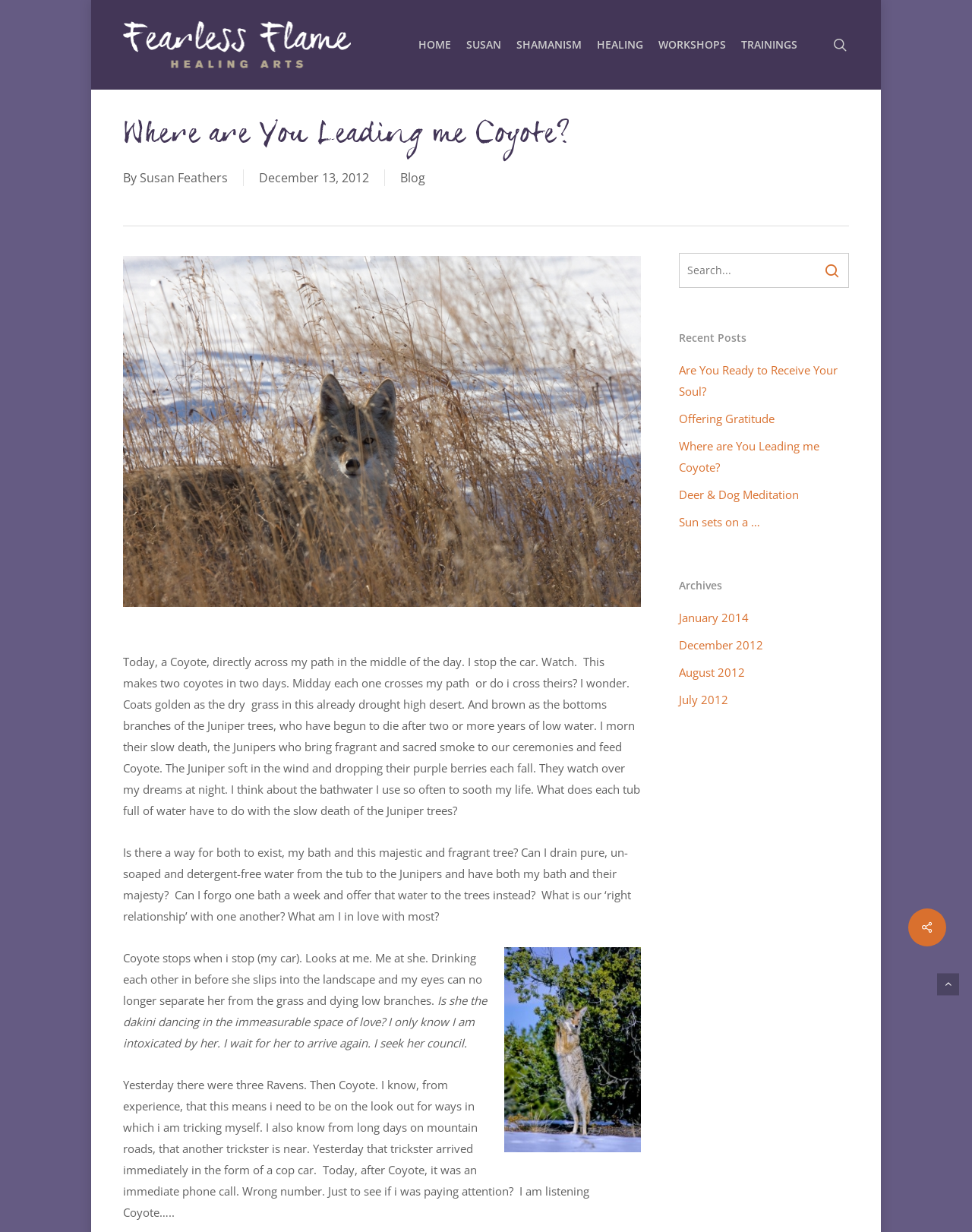Please identify the bounding box coordinates of the element's region that I should click in order to complete the following instruction: "Learn about HEALTH EQUITY". The bounding box coordinates consist of four float numbers between 0 and 1, i.e., [left, top, right, bottom].

None